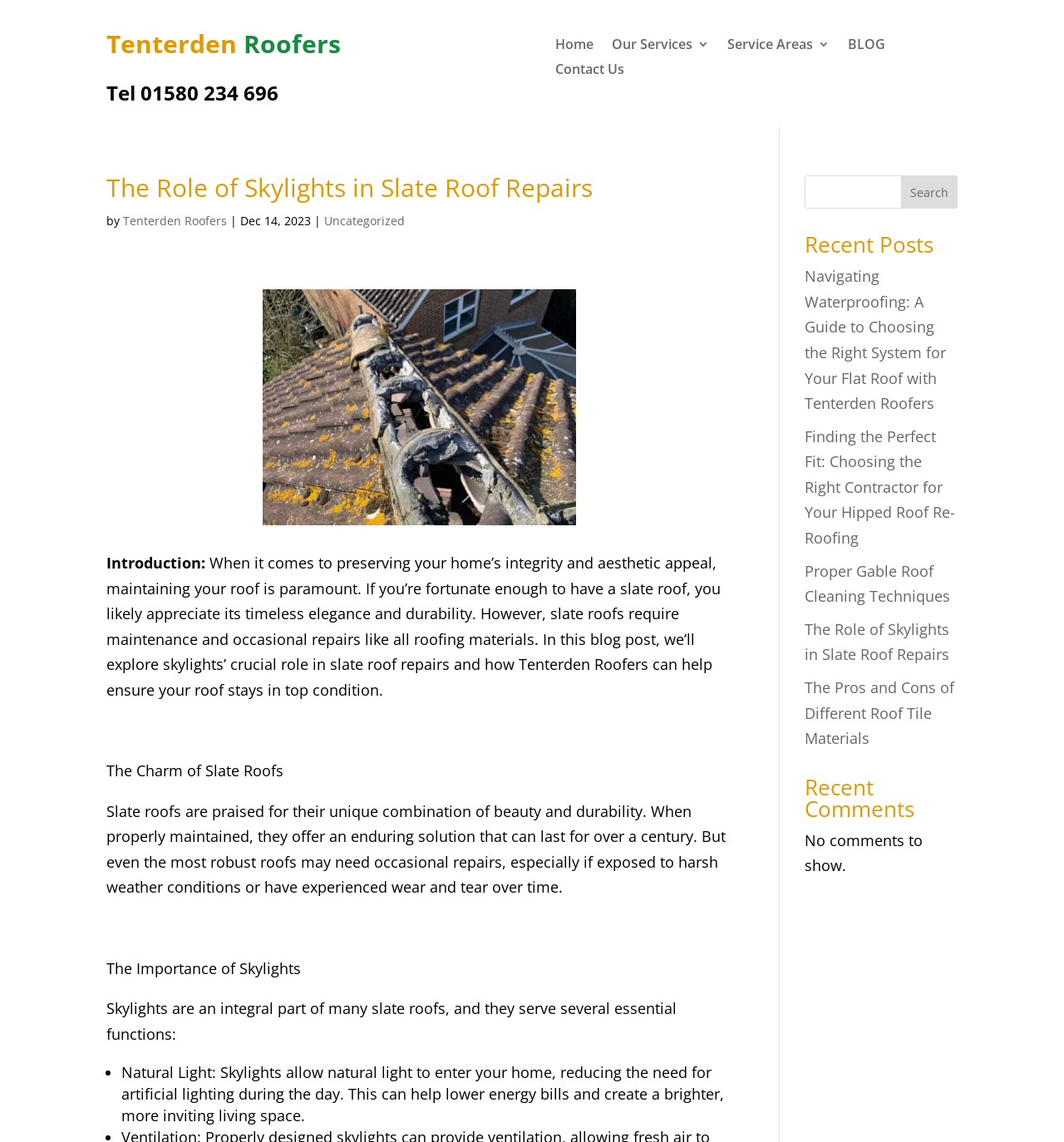Construct a thorough caption encompassing all aspects of the webpage.

The webpage is about Tenterden Roofers, a company that specializes in roof repairs and maintenance. At the top of the page, there is a navigation menu with links to "Home", "Our Services", "Service Areas", "BLOG", and "Contact Us". Below the navigation menu, there is a heading that reads "The Role of Skylights in Slate Roof Repairs" followed by the author's name, "Tenterden Roofers", and the date "Dec 14, 2023".

To the right of the heading, there is a search bar with a search button. Below the search bar, there is a section titled "Recent Posts" that lists five recent blog posts with links to each article. Further down, there is a section titled "Recent Comments" that indicates there are no comments to show.

The main content of the page is divided into four sections. The first section is an introduction that discusses the importance of maintaining a roof, especially a slate roof. The second section is titled "The Charm of Slate Roofs" and describes the benefits of slate roofs, including their beauty and durability. The third section is titled "The Importance of Skylights" and explains the functions of skylights in slate roofs, including allowing natural light to enter the home. The fourth section is a list of benefits of skylights, including reducing the need for artificial lighting and creating a brighter living space.

There is also an image on the page, which appears to be a photo of a roof in Tenterden that needs repairs. The image is placed below the introduction and above the main content sections.